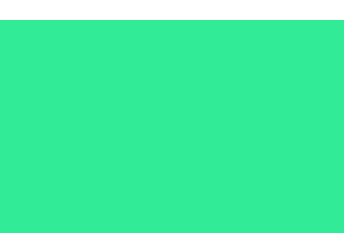Refer to the screenshot and give an in-depth answer to this question: What is the purpose of having a virtual address?

According to the caption, having a virtual address can enhance business presence without the need for a physical location, which suggests that the purpose of having a virtual address is to improve a company's business presence.